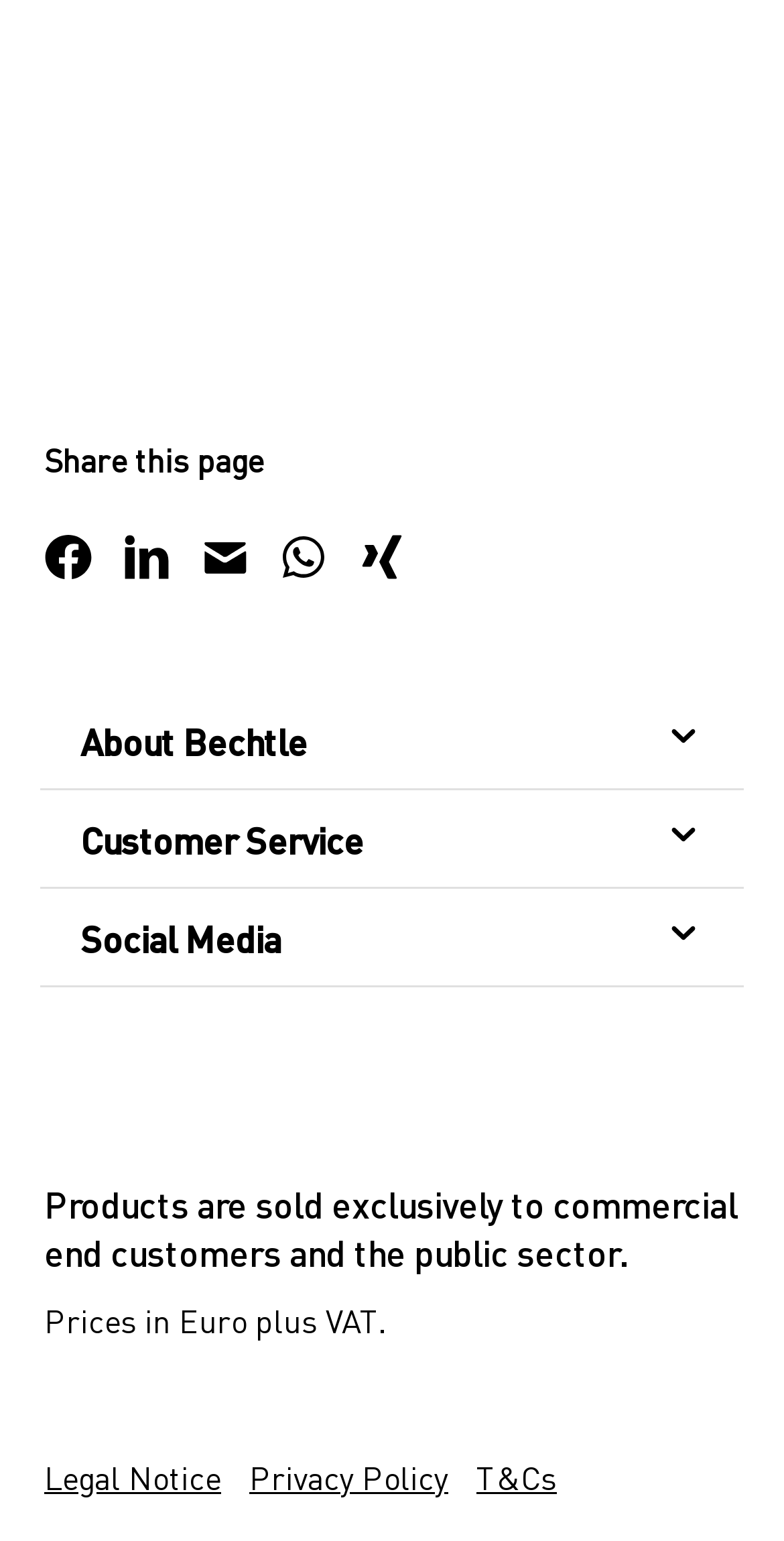Please respond to the question using a single word or phrase:
What is the main topic of the 'About Bechtle' section?

Company information